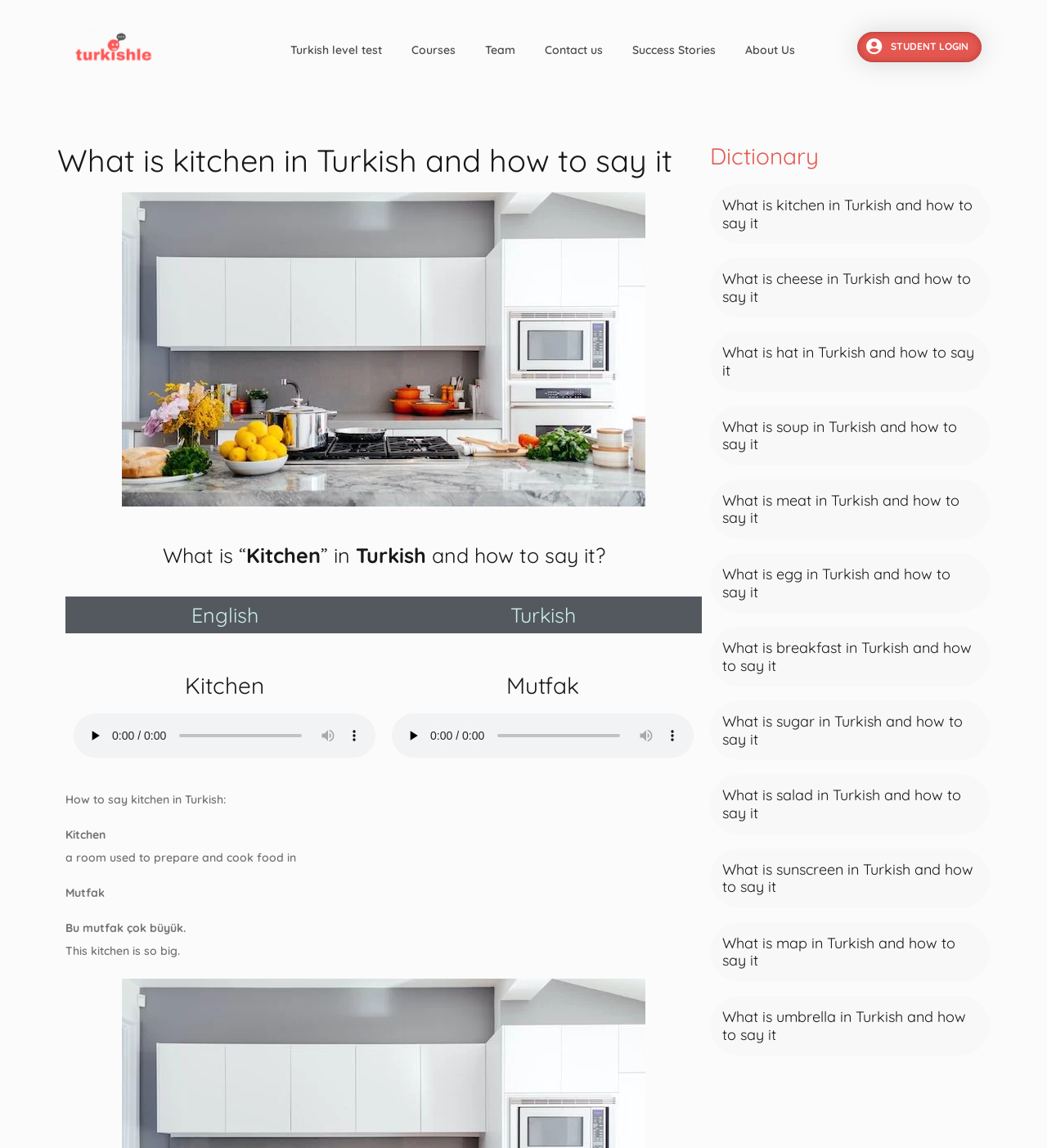Please reply to the following question with a single word or a short phrase:
How many links are there in the 'Dictionary' section?

8